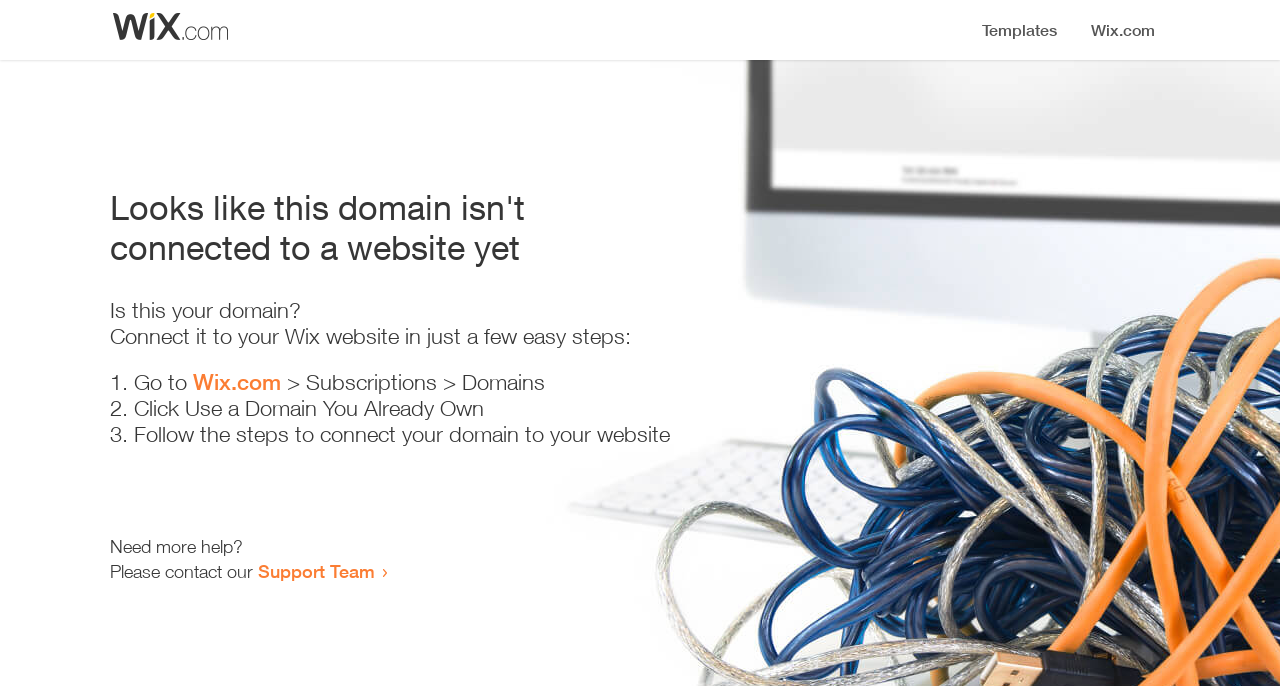What to do if need more help?
Answer with a single word or phrase by referring to the visual content.

Contact Support Team